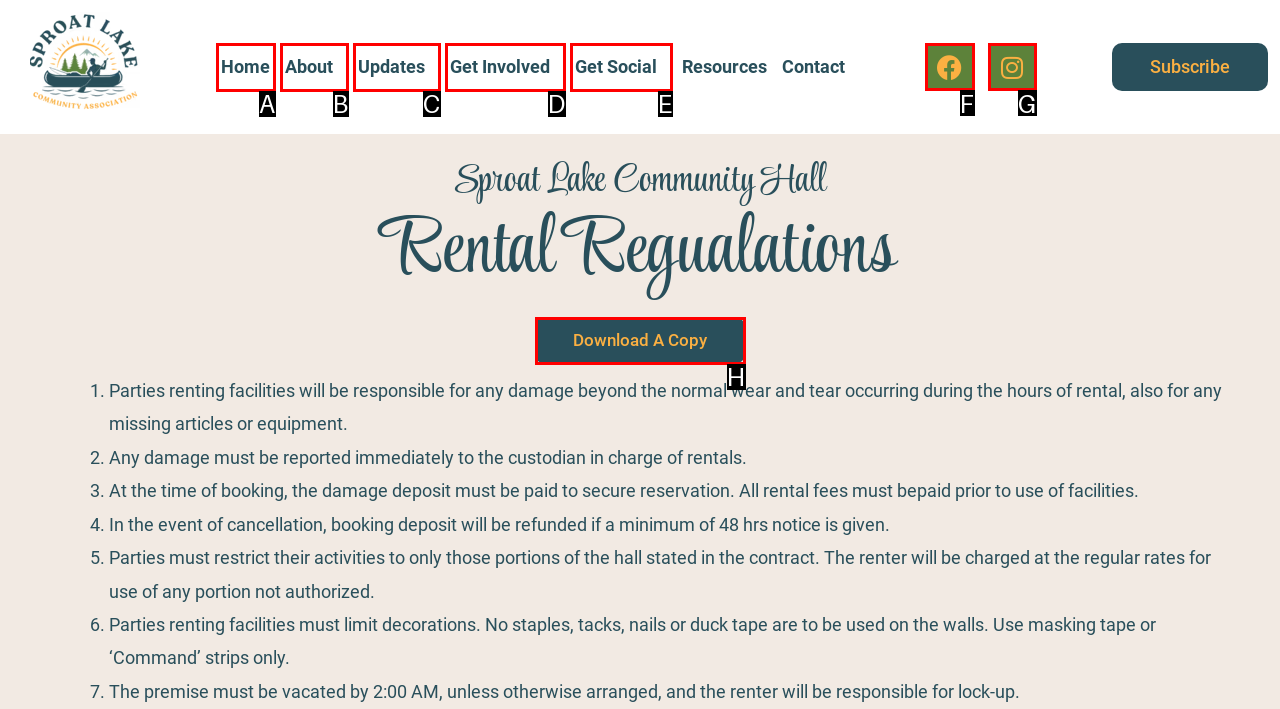Tell me the letter of the UI element to click in order to accomplish the following task: Visit Facebook page
Answer with the letter of the chosen option from the given choices directly.

F